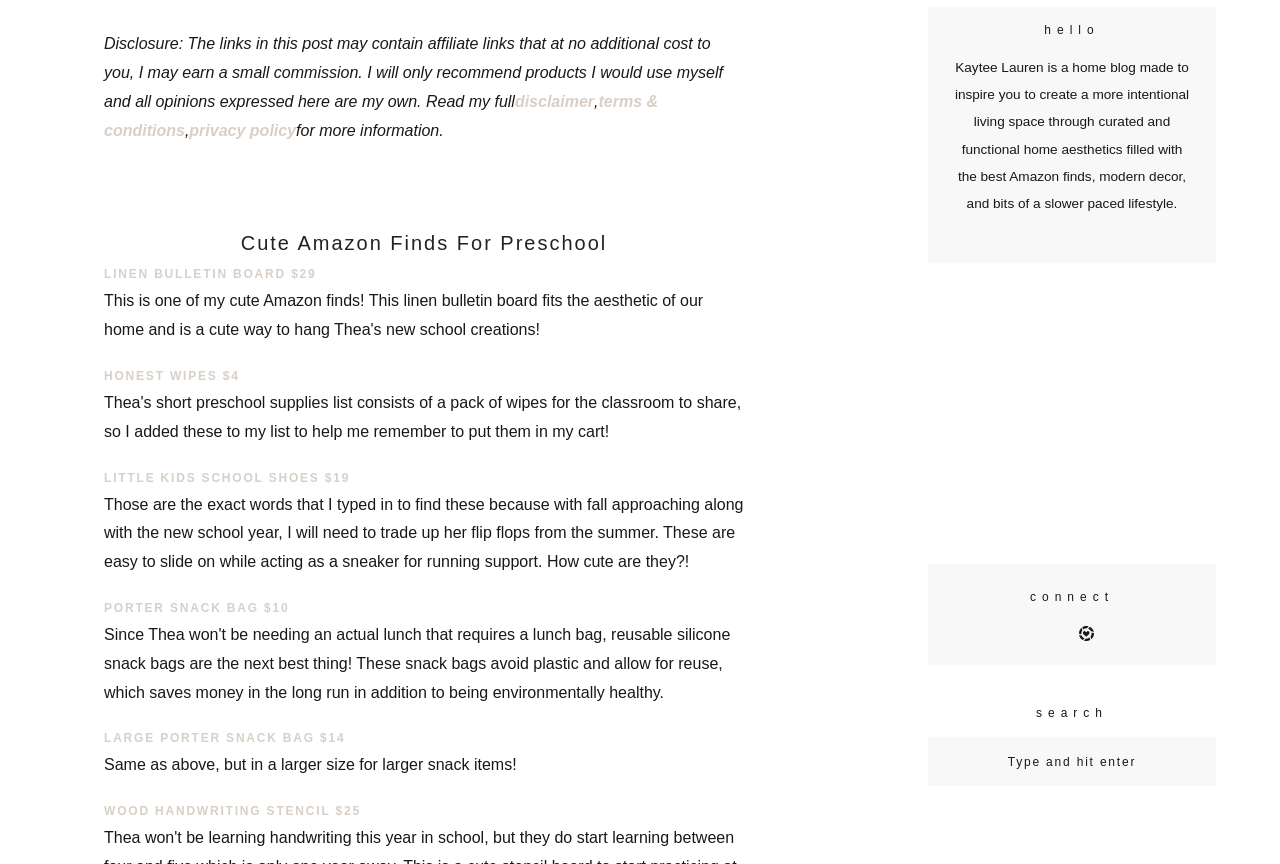What is the price of the LINEN BULLETIN BOARD?
Based on the image, give a one-word or short phrase answer.

$29